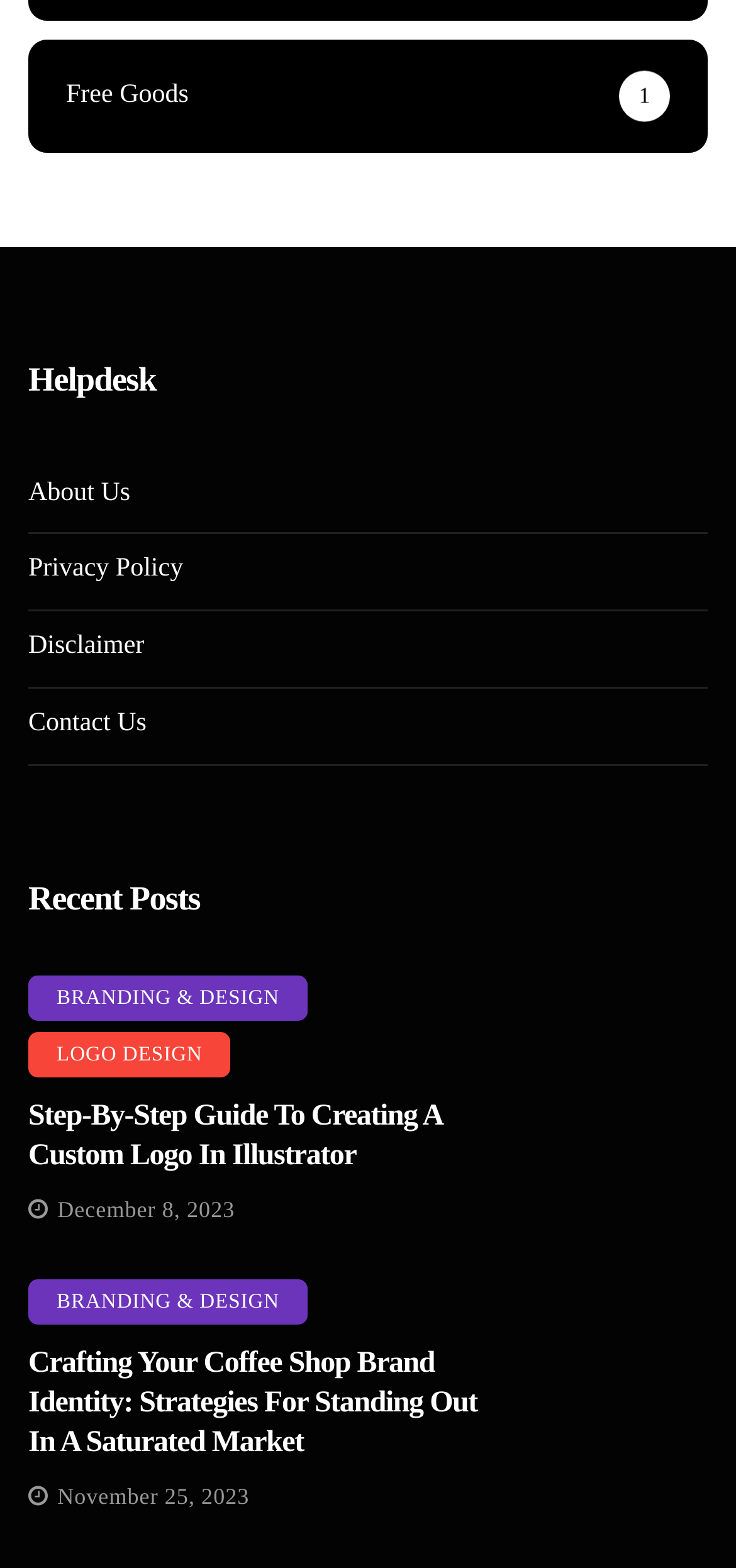Determine the bounding box coordinates of the clickable element to complete this instruction: "Visit the 'Helpdesk' page". Provide the coordinates in the format of four float numbers between 0 and 1, [left, top, right, bottom].

[0.038, 0.23, 0.962, 0.292]